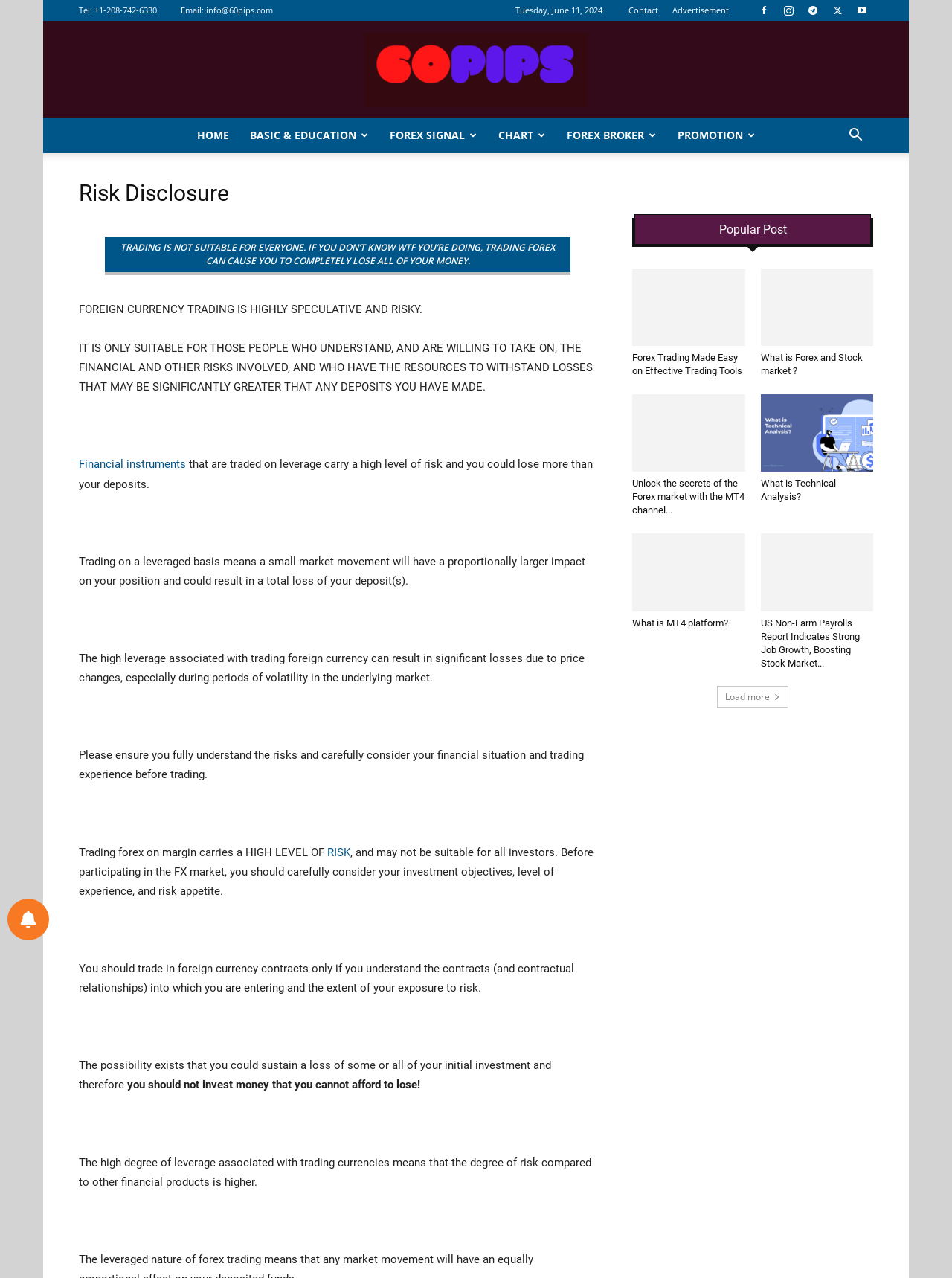Identify the bounding box for the UI element described as: "60pips". The coordinates should be four float numbers between 0 and 1, i.e., [left, top, right, bottom].

[0.045, 0.026, 0.955, 0.084]